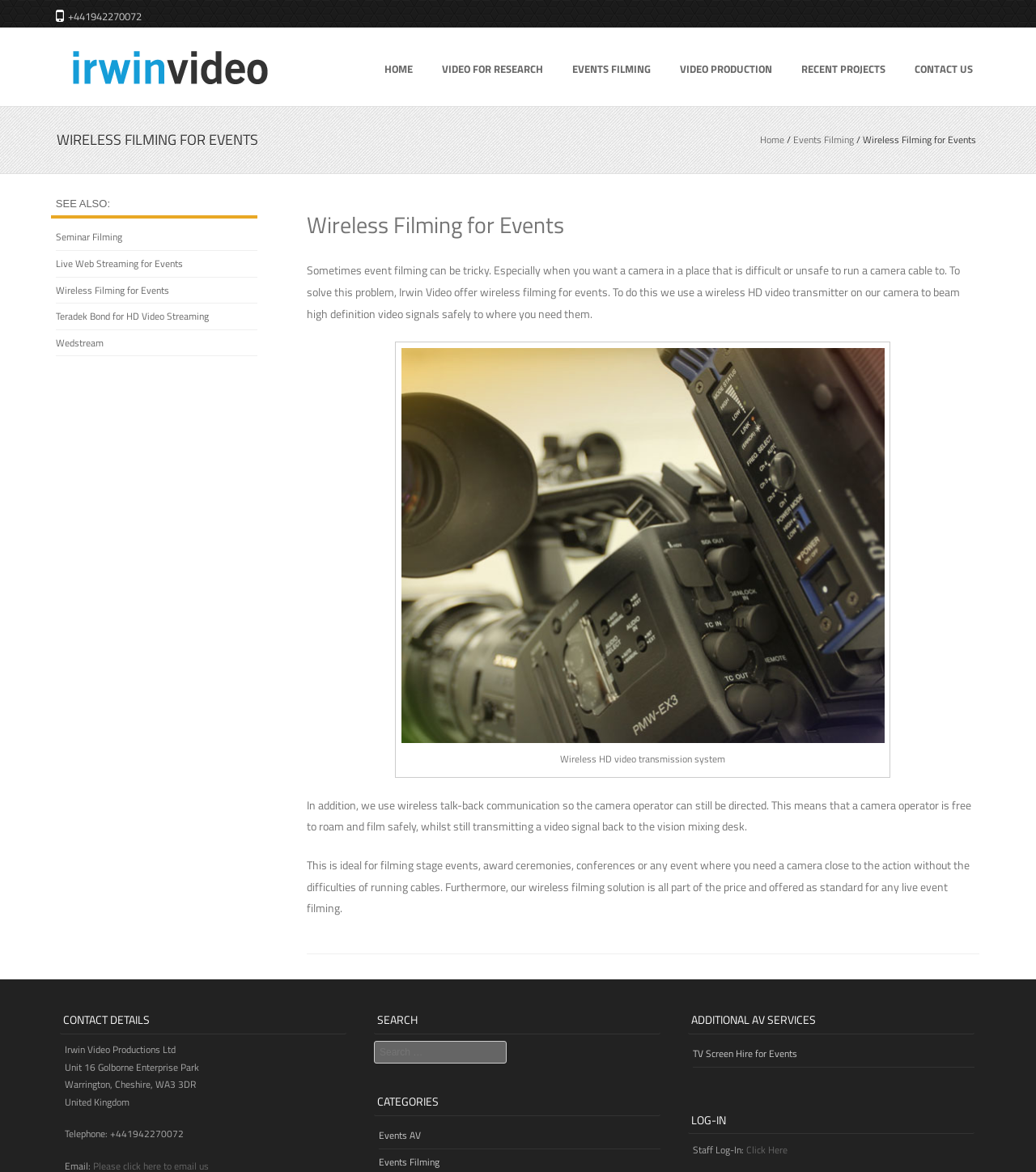Please identify the bounding box coordinates of the element I should click to complete this instruction: 'Click the 'HOME' link'. The coordinates should be given as four float numbers between 0 and 1, like this: [left, top, right, bottom].

[0.357, 0.023, 0.412, 0.088]